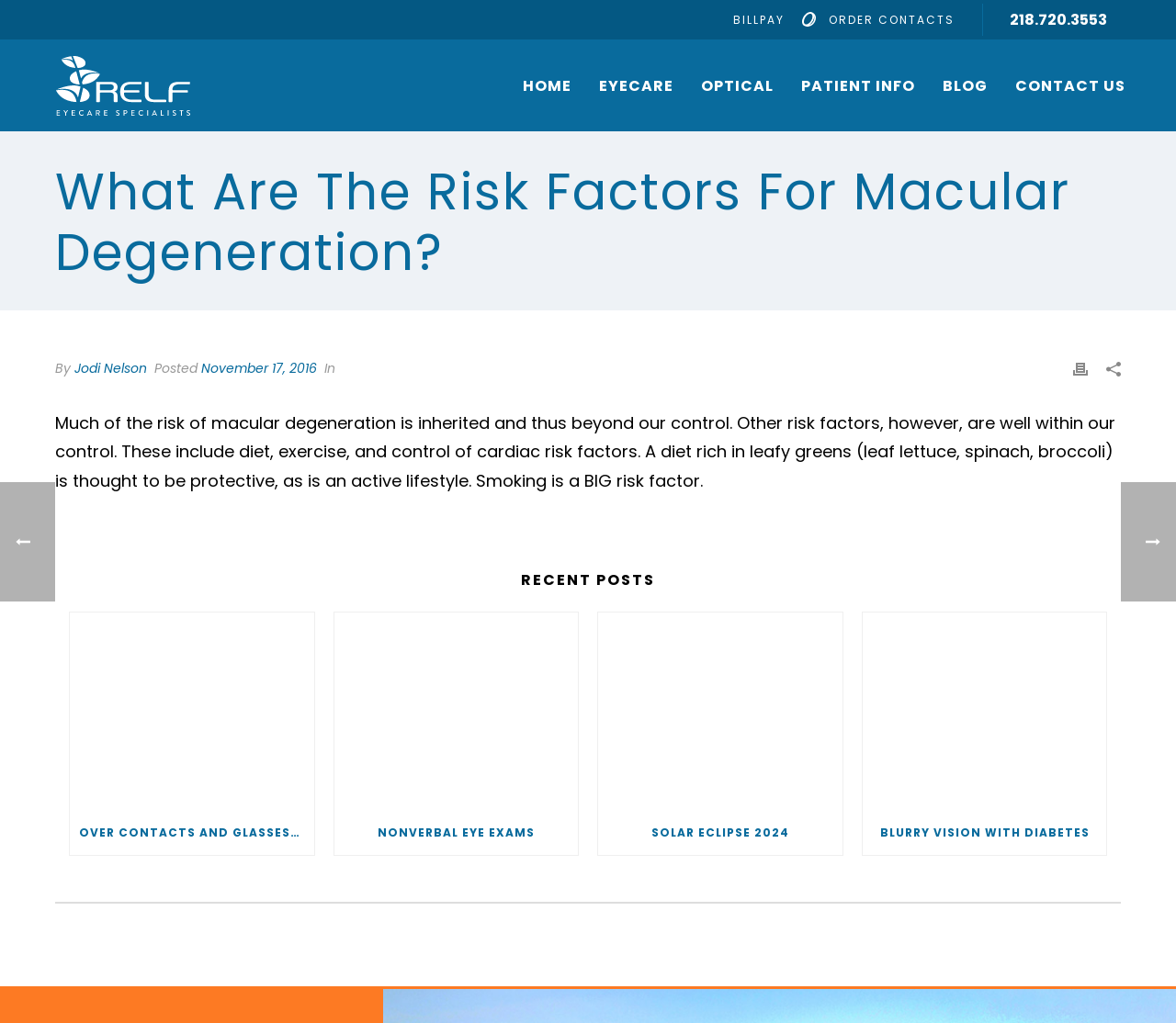Show the bounding box coordinates for the element that needs to be clicked to execute the following instruction: "Click the 'CONTACT US' link". Provide the coordinates in the form of four float numbers between 0 and 1, i.e., [left, top, right, bottom].

[0.852, 0.073, 0.969, 0.095]